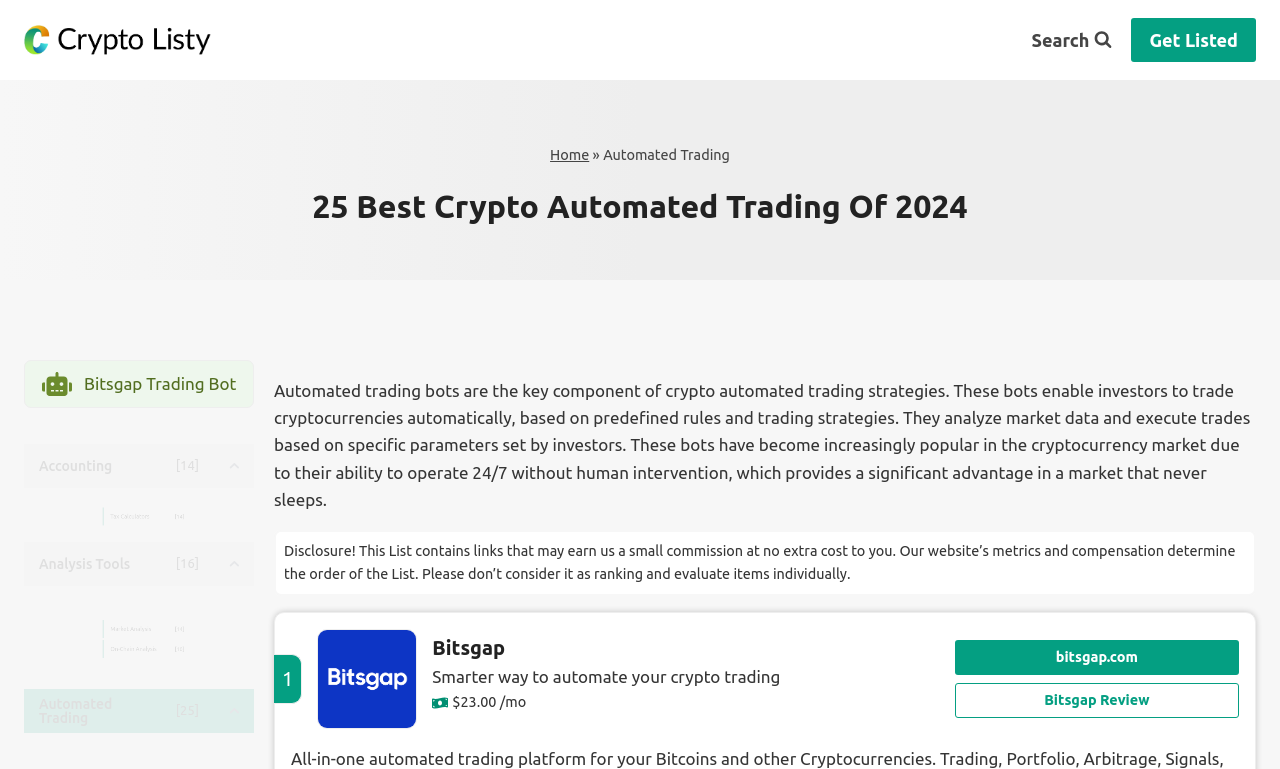Could you indicate the bounding box coordinates of the region to click in order to complete this instruction: "Click to go HOME".

None